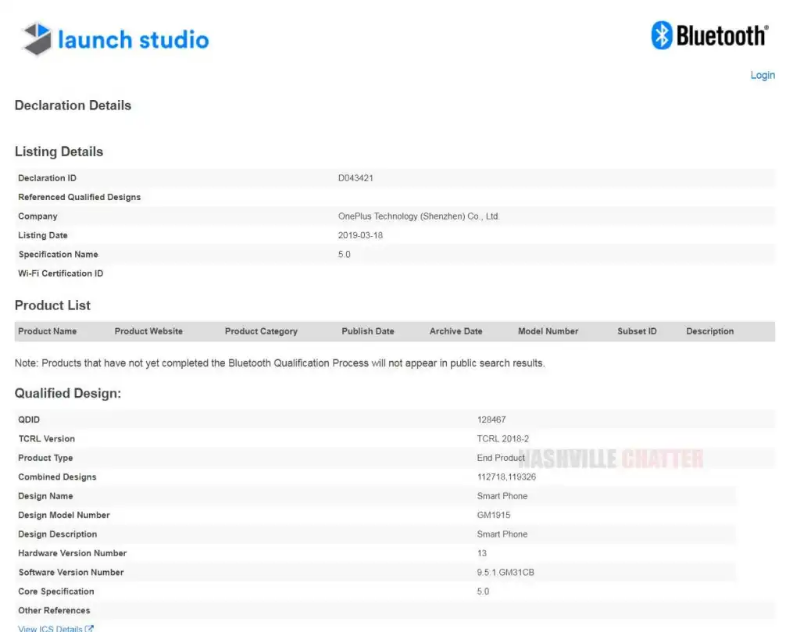What is the software version of the model GM1915?
Give a one-word or short phrase answer based on the image.

9.5.1 GM13